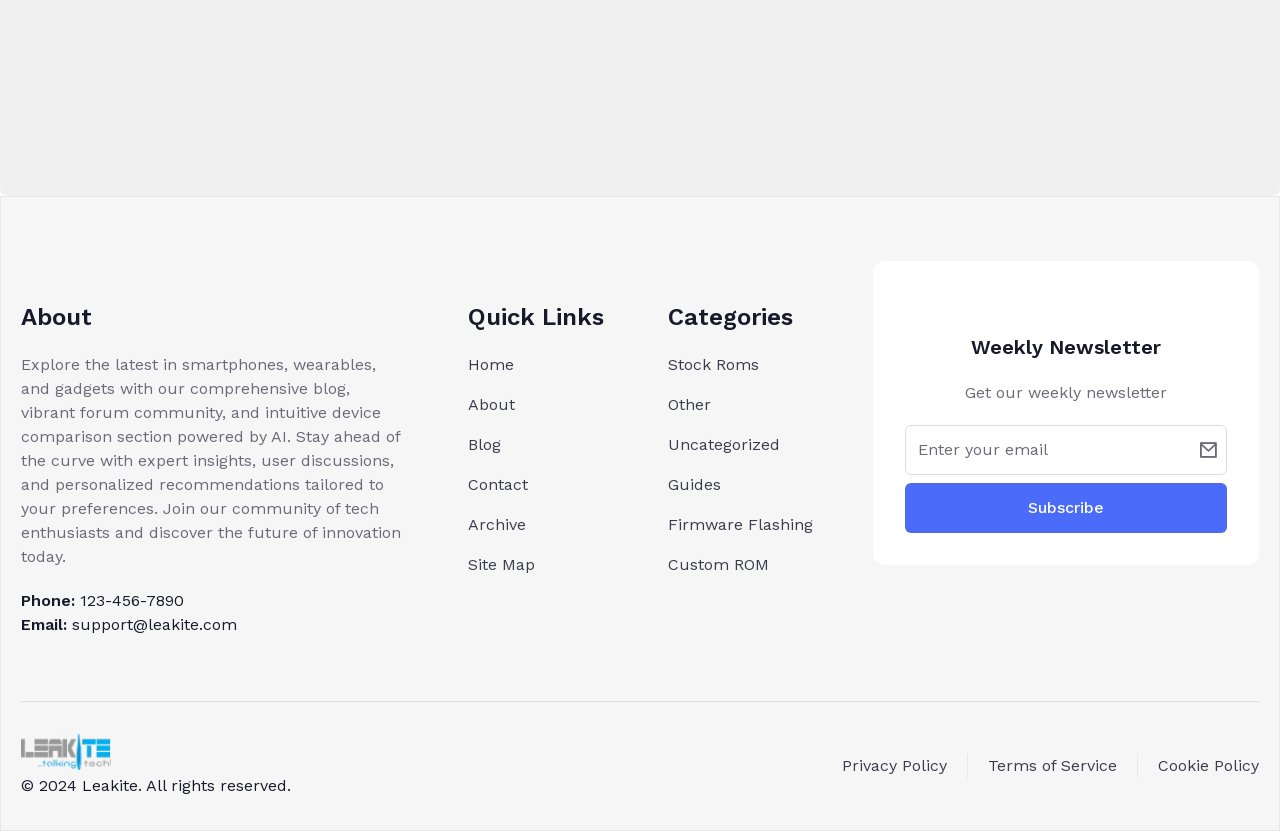What categories are available for browsing?
From the image, respond using a single word or phrase.

Stock Roms, Other, Uncategorized, Guides, Firmware Flashing, Custom ROM